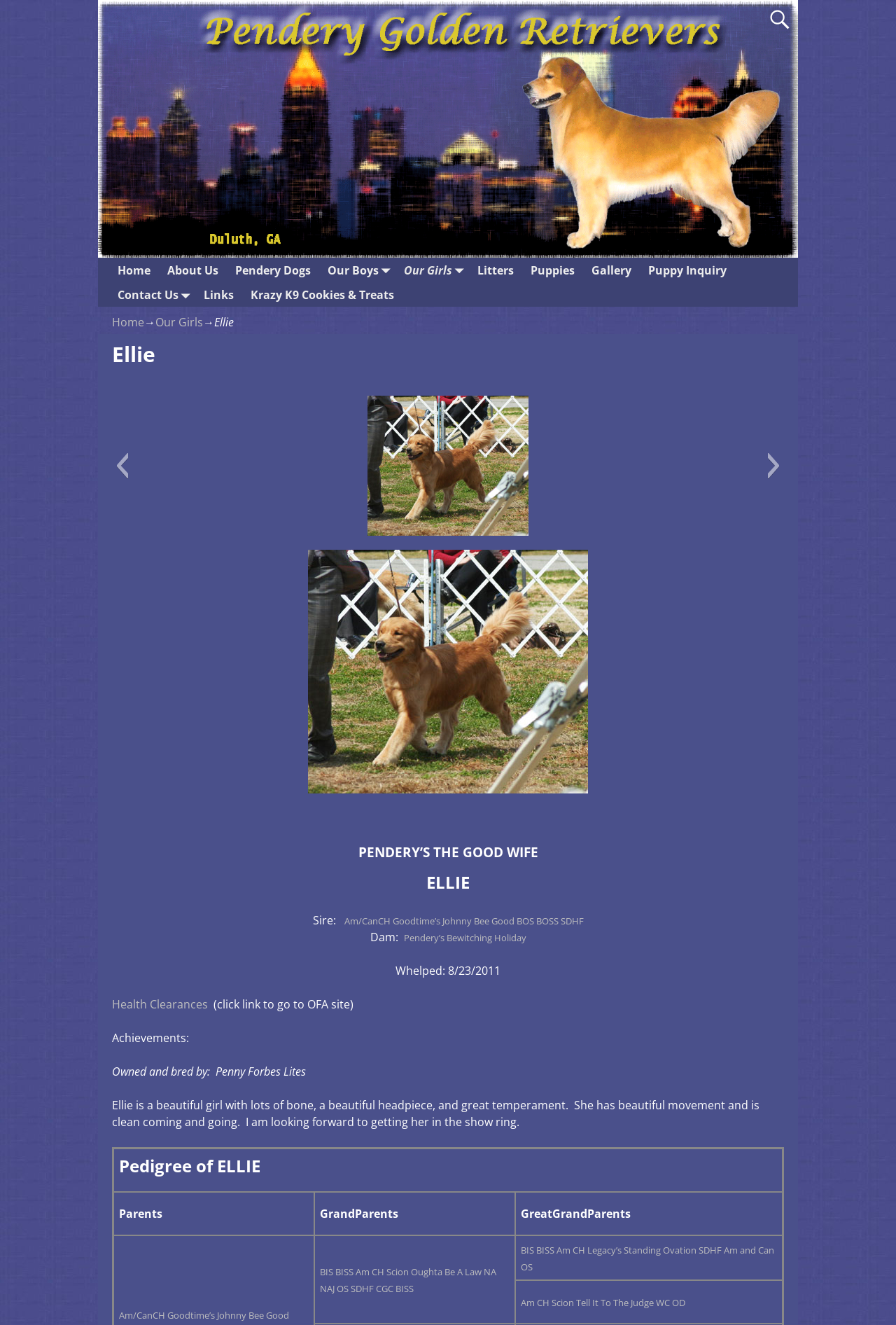What is the whelped date of Ellie?
Provide an in-depth and detailed answer to the question.

The whelped date of Ellie can be found in the static text 'Whelped: 8/23/2011' which is located in the middle of the webpage.